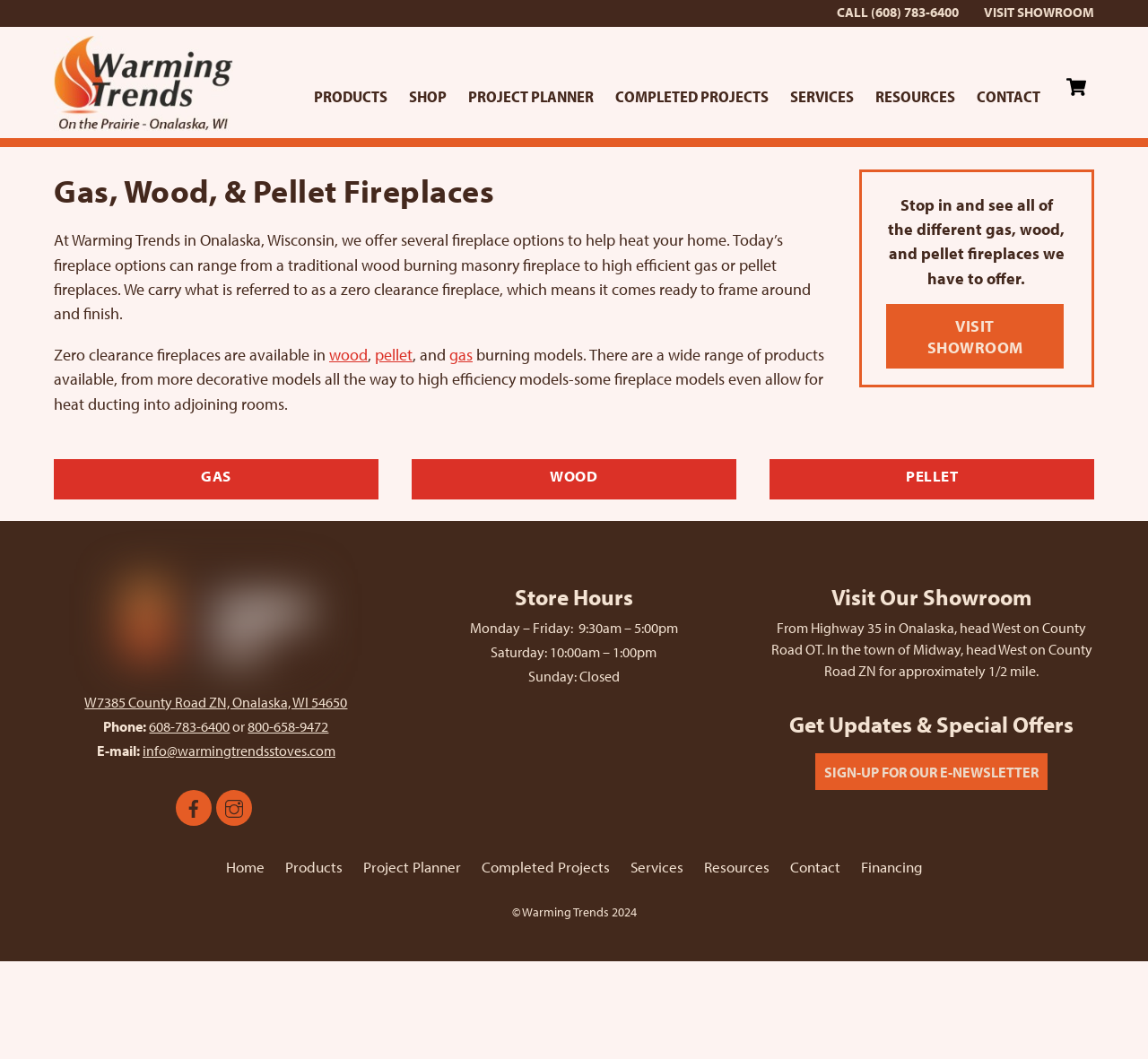Please give a succinct answer using a single word or phrase:
What are the hours of operation for Warming Trends' showroom?

Monday-Friday 9:30am-5:00pm, Saturday 10:00am-1:00pm, Sunday Closed